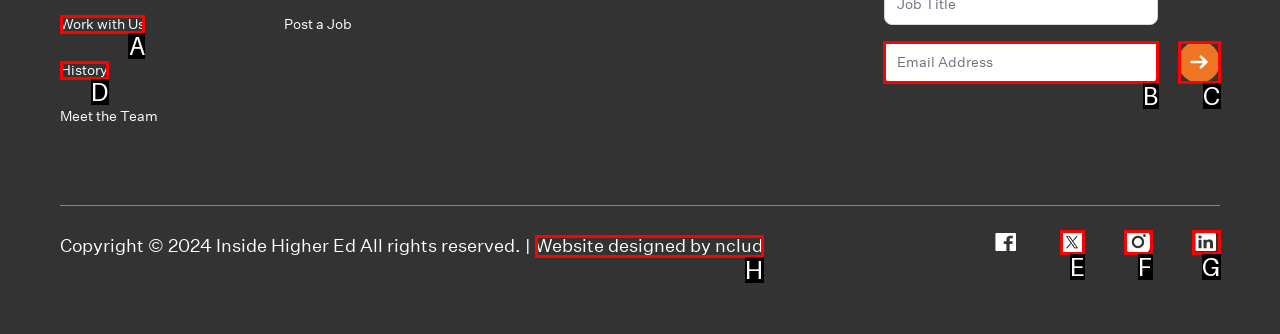Tell me which letter corresponds to the UI element that will allow you to Click on the 'Work with Us' link. Answer with the letter directly.

A